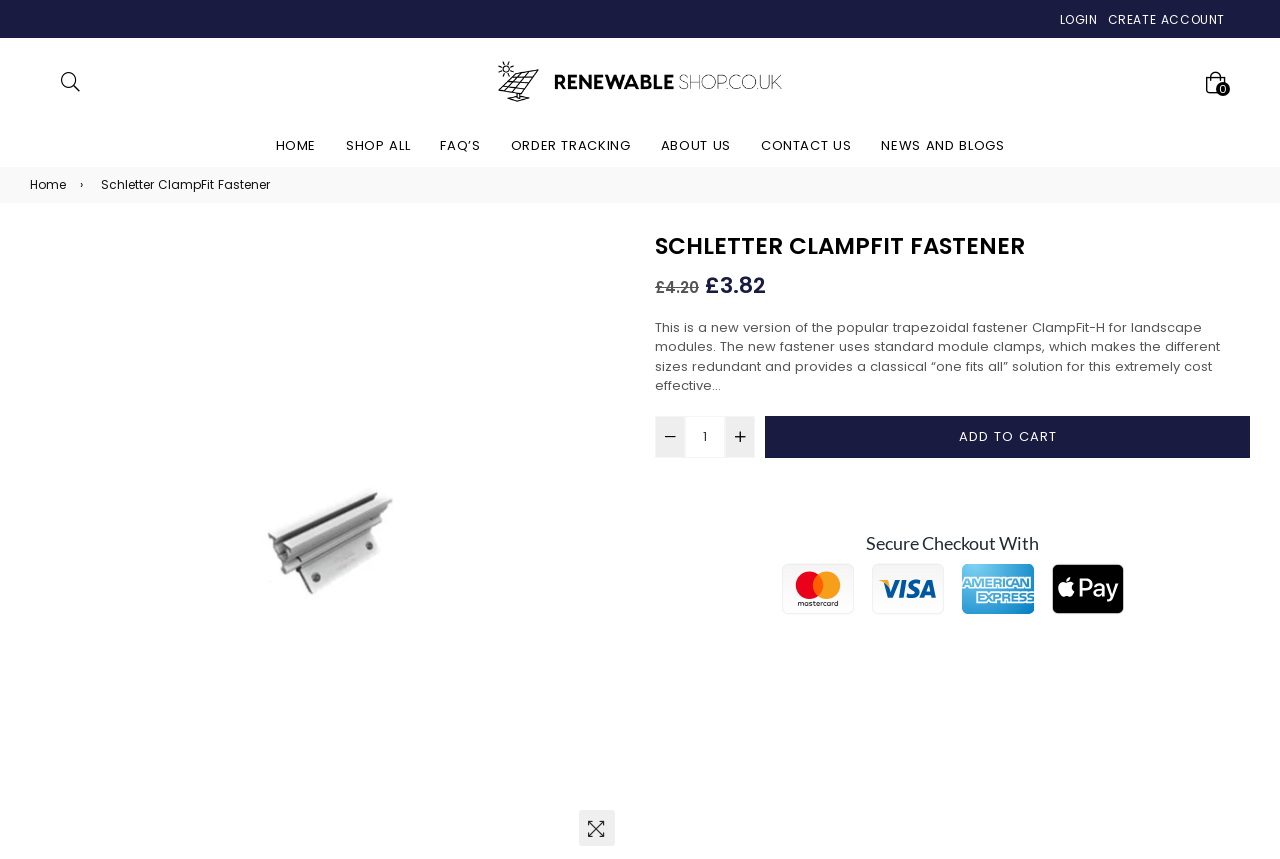Locate the bounding box coordinates of the element that needs to be clicked to carry out the instruction: "Go to 'Publications'". The coordinates should be given as four float numbers ranging from 0 to 1, i.e., [left, top, right, bottom].

None